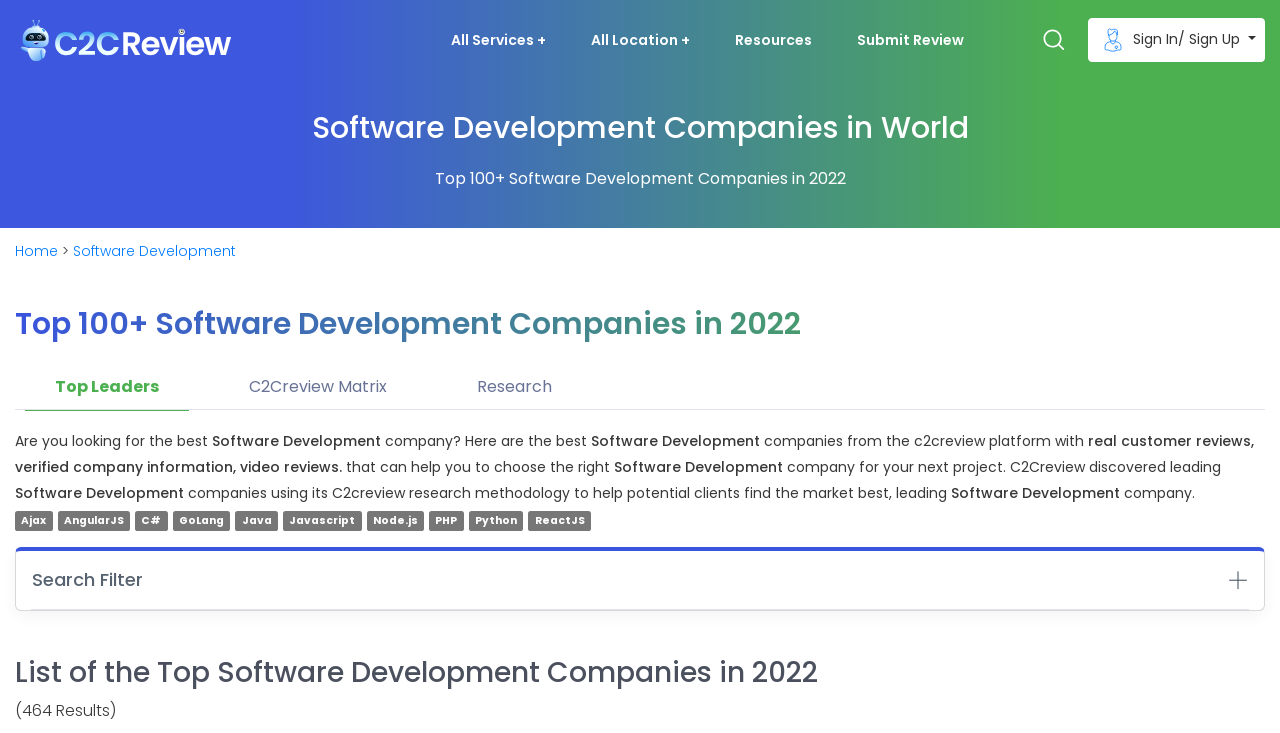Select the bounding box coordinates of the element I need to click to carry out the following instruction: "Click the 'Top Leaders' link".

[0.02, 0.497, 0.148, 0.558]